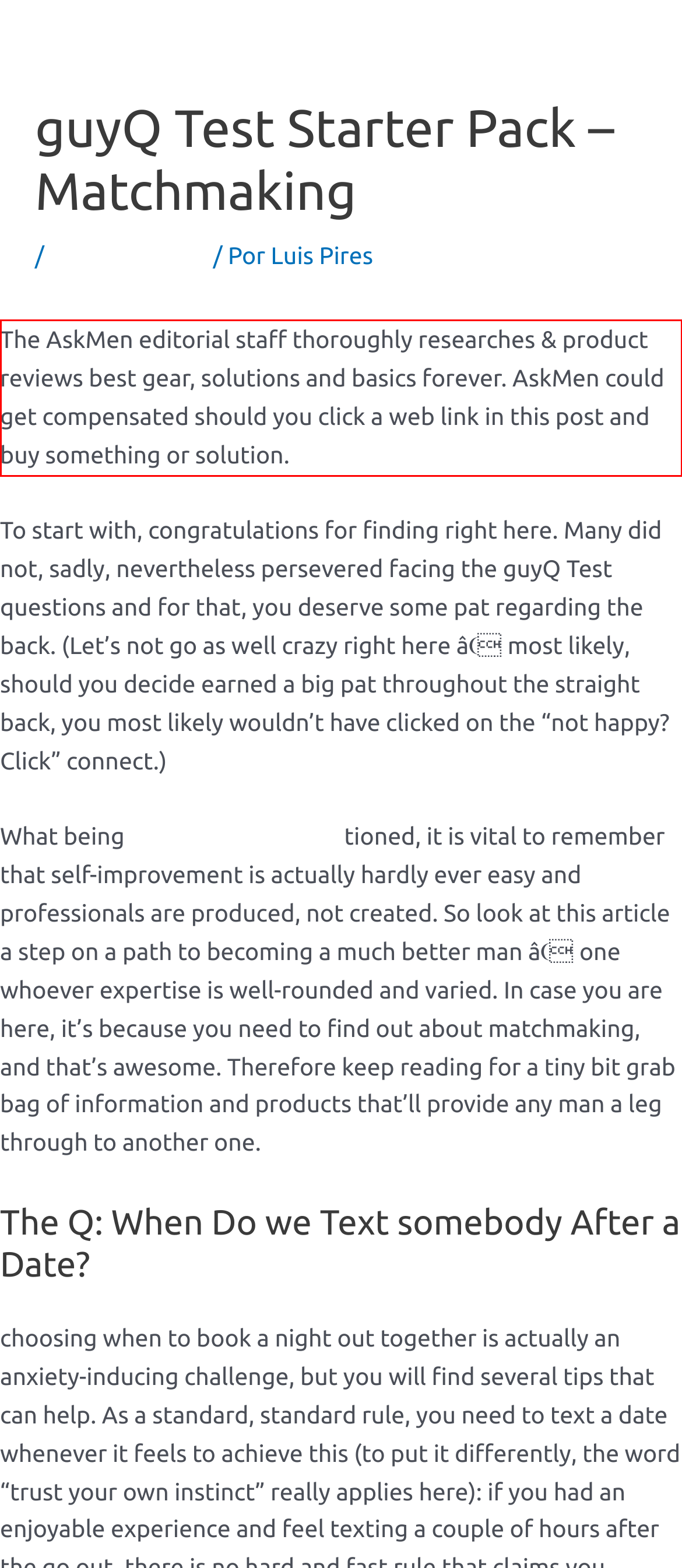You are provided with a screenshot of a webpage featuring a red rectangle bounding box. Extract the text content within this red bounding box using OCR.

The AskMen editorial staff thoroughly researches & product reviews best gear, solutions and basics forever. AskMen could get compensated should you click a web link in this post and buy something or solution.